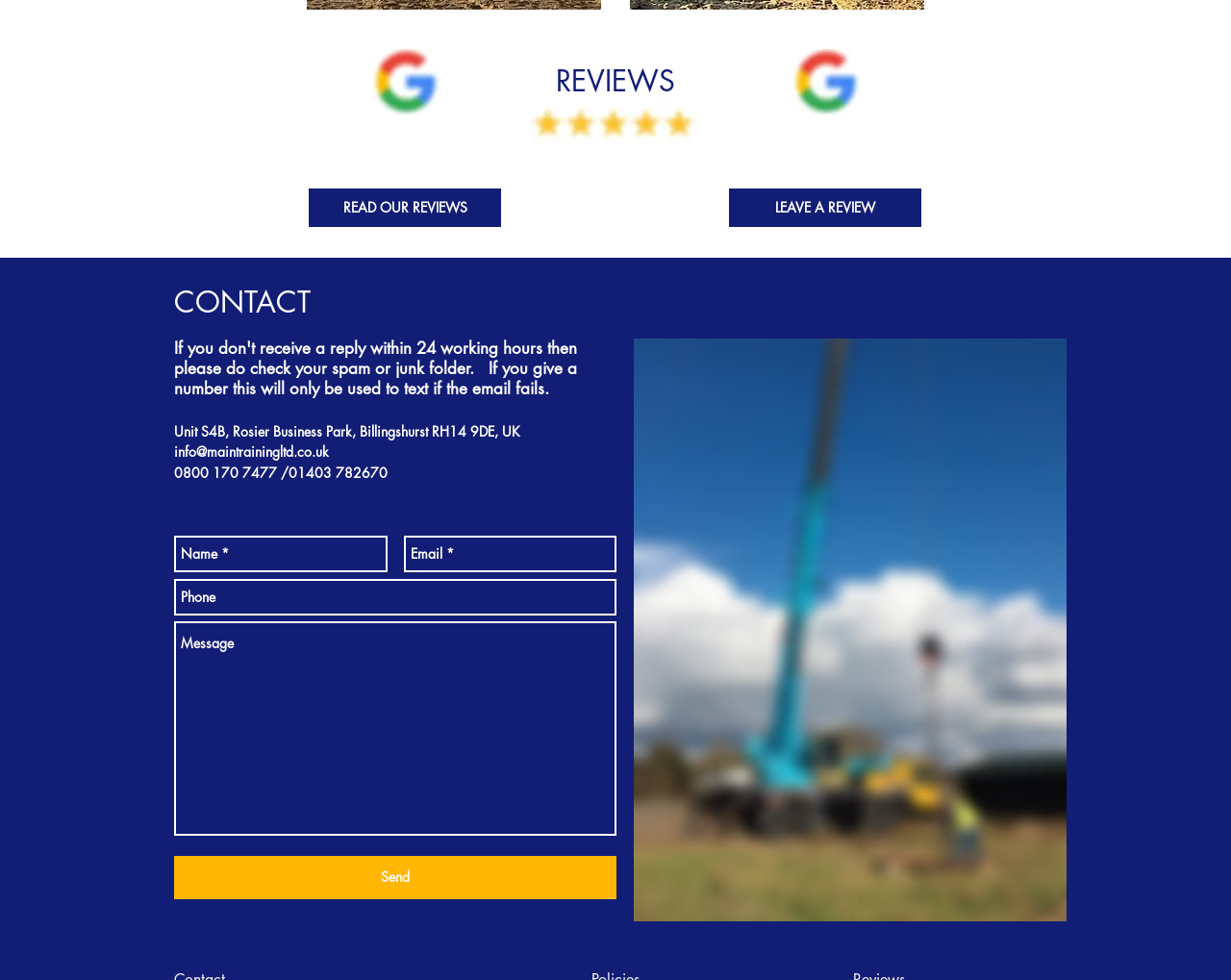Use a single word or phrase to answer the question:
What is the company's address?

Unit S4B, Rosier Business Park, Billingshurst RH14 9DE, UK